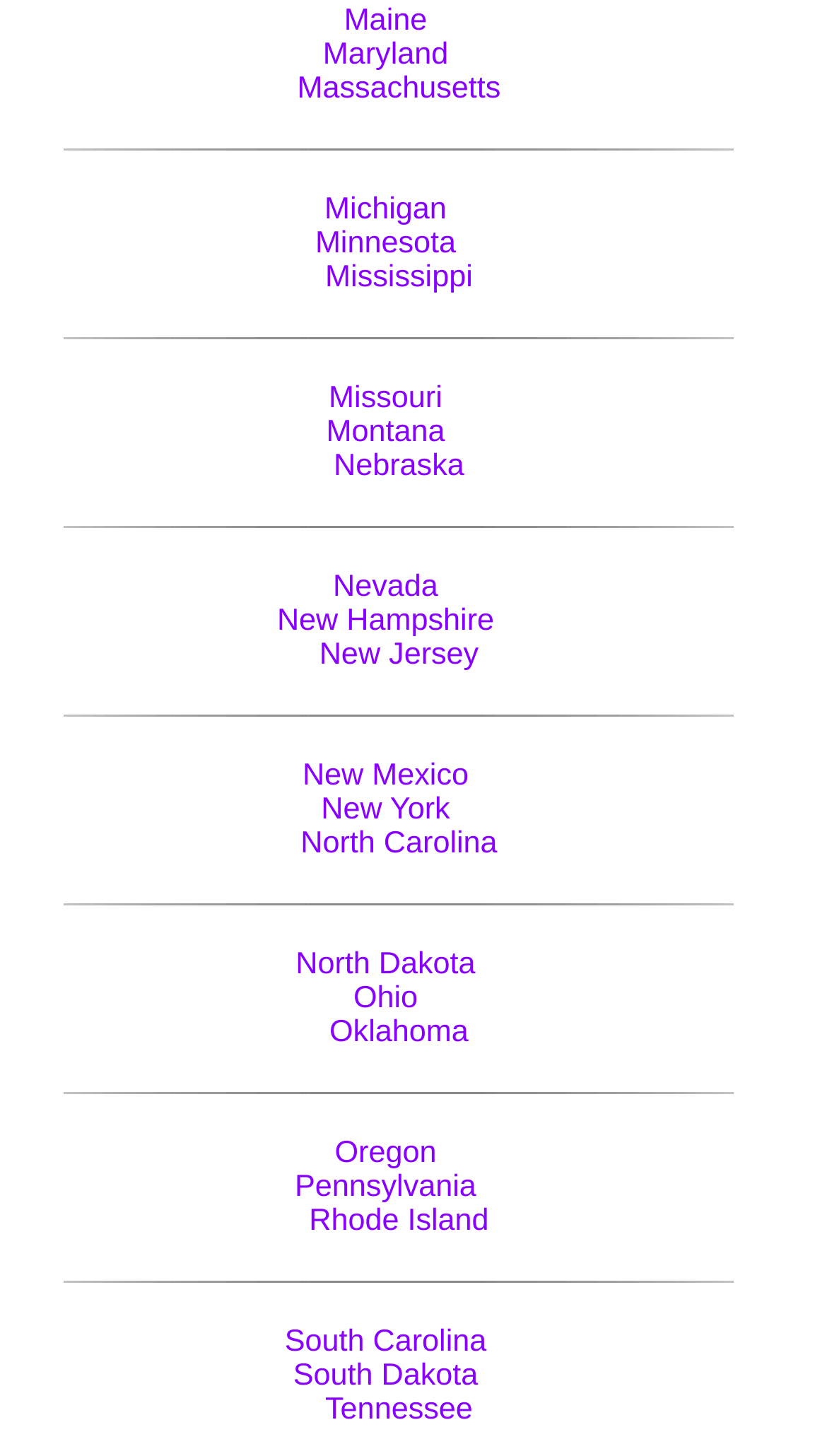Find the bounding box coordinates of the element you need to click on to perform this action: 'go to Massachusetts'. The coordinates should be represented by four float values between 0 and 1, in the format [left, top, right, bottom].

[0.359, 0.05, 0.605, 0.073]